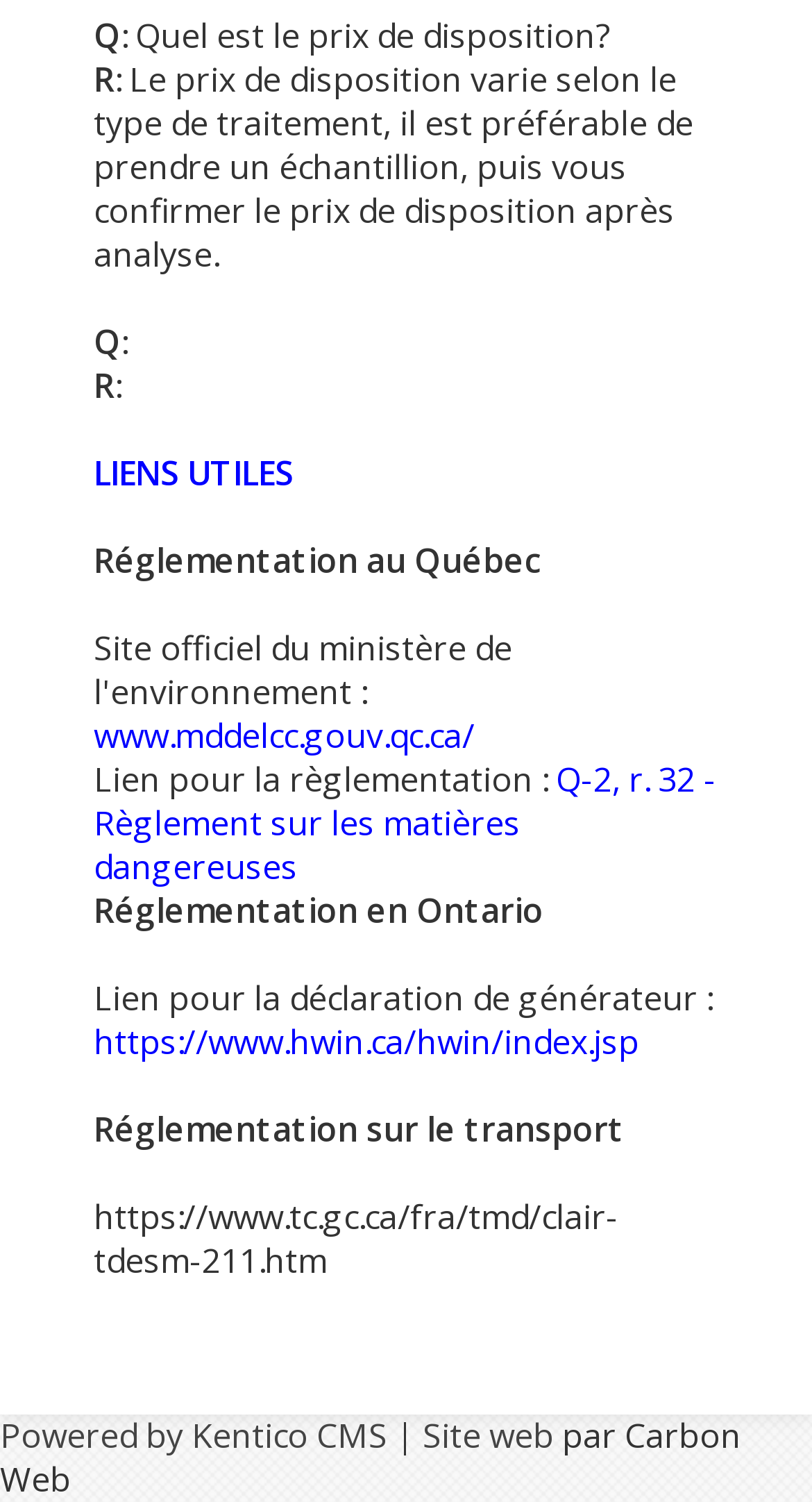What is the purpose of taking an échantillon?
Please respond to the question with a detailed and informative answer.

According to the answer to the first question, taking an échantillon is necessary to confirm the price of disposition after analysis.